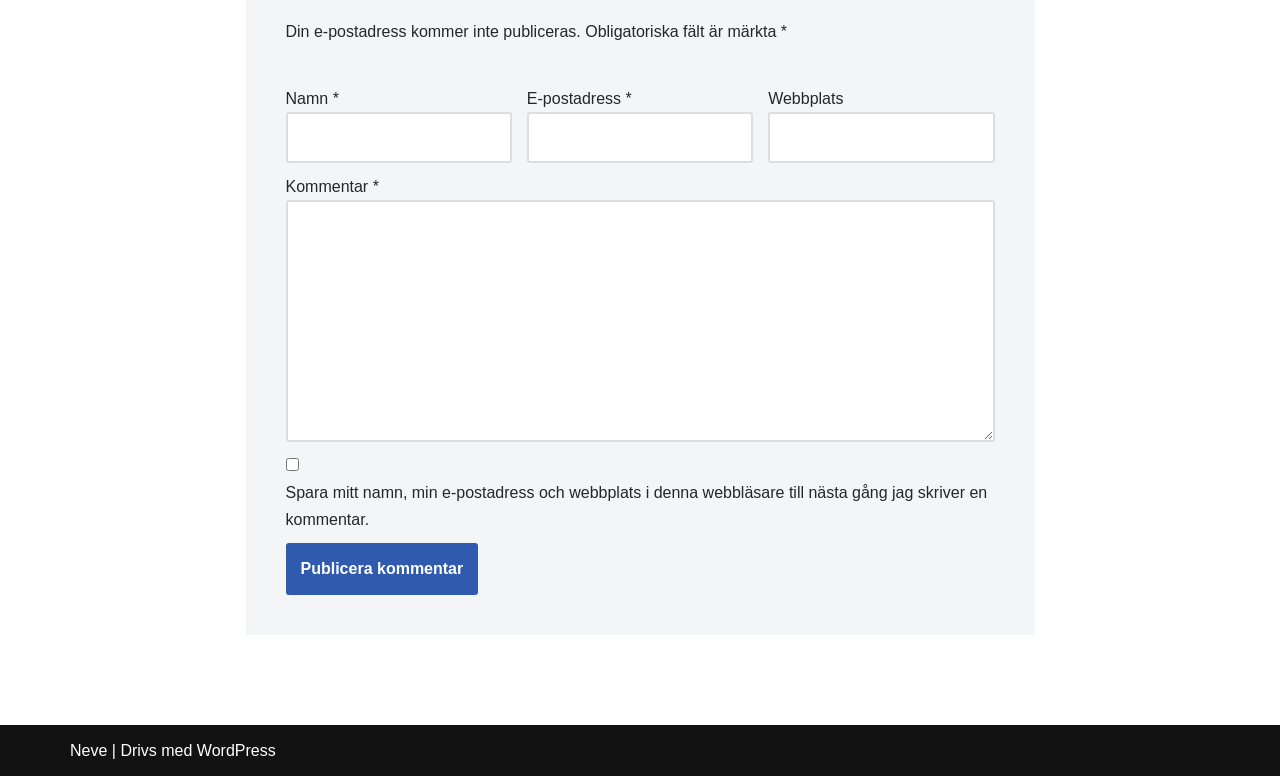Find the bounding box coordinates for the HTML element specified by: "(213) 905-6118".

None